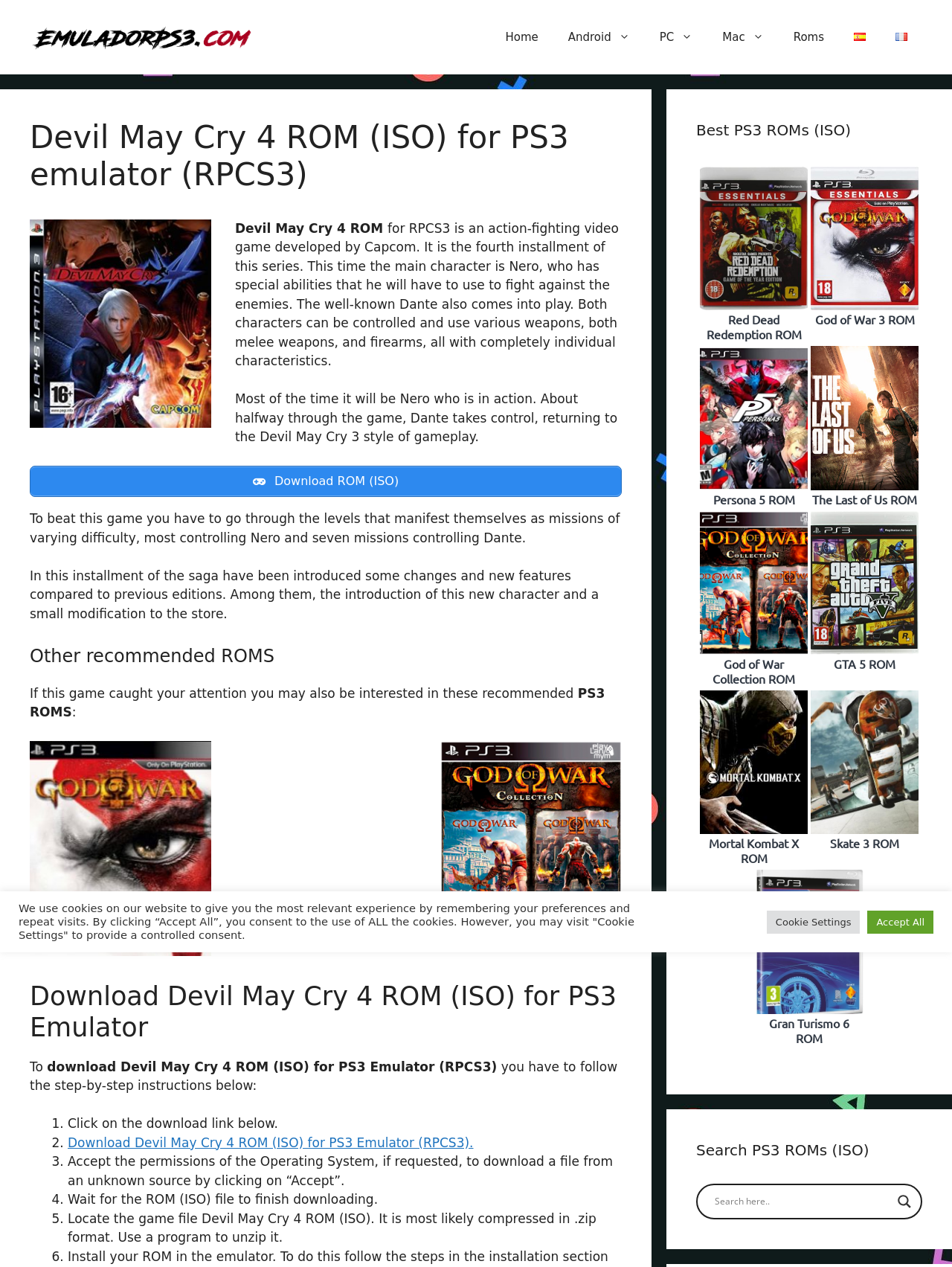Utilize the details in the image to thoroughly answer the following question: How many steps are required to download the ROM?

The webpage provides a step-by-step guide to download the ROM, and there are 6 steps listed, starting from 'Click on the download link below' to 'Locate the game file Devil May Cry 4 ROM (ISO)'.